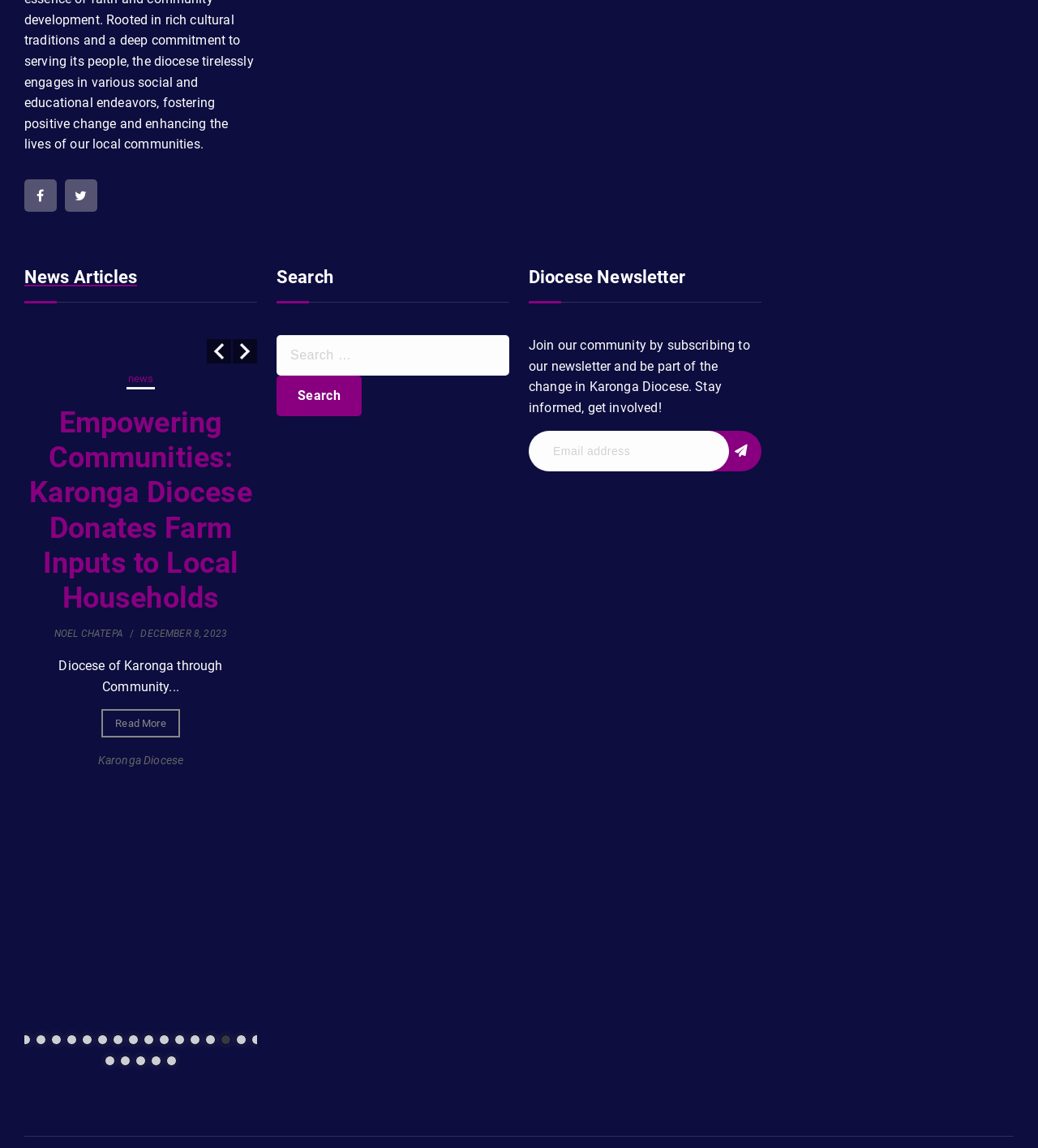Please determine the bounding box coordinates for the UI element described as: "CT-NUTRITION FOR HEALTHY FAMILIES".

[0.52, 0.353, 0.71, 0.444]